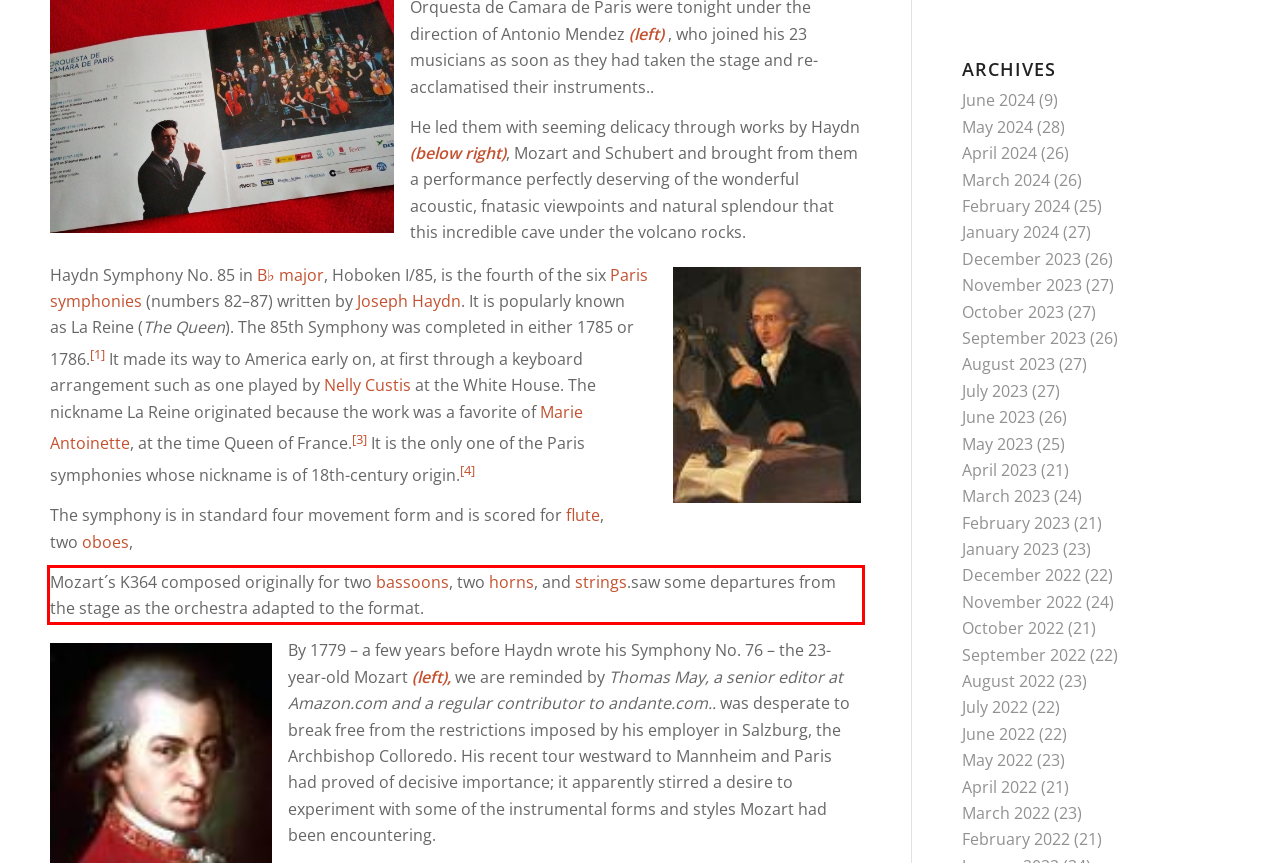Please examine the screenshot of the webpage and read the text present within the red rectangle bounding box.

Mozart´s K364 composed originally for two bassoons, two horns, and strings.saw some departures from the stage as the orchestra adapted to the format.